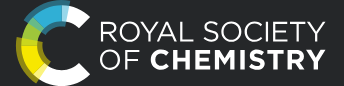Generate a comprehensive caption that describes the image.

The image features the logo of the Royal Society of Chemistry, prominently showcasing the organization's commitment to advancing the chemical sciences. The logo is characterized by a stylized circular design in vibrant colors, including shades of blue, green, yellow, and black, reflecting both creativity and professionalism. The text "ROYAL SOCIETY OF CHEMISTRY" is displayed in a bold, modern font beneath the emblem, reinforcing the society's prestigious status within the scientific community. This logo symbolizes innovation, collaboration, and excellence in research and education in the field of chemistry.